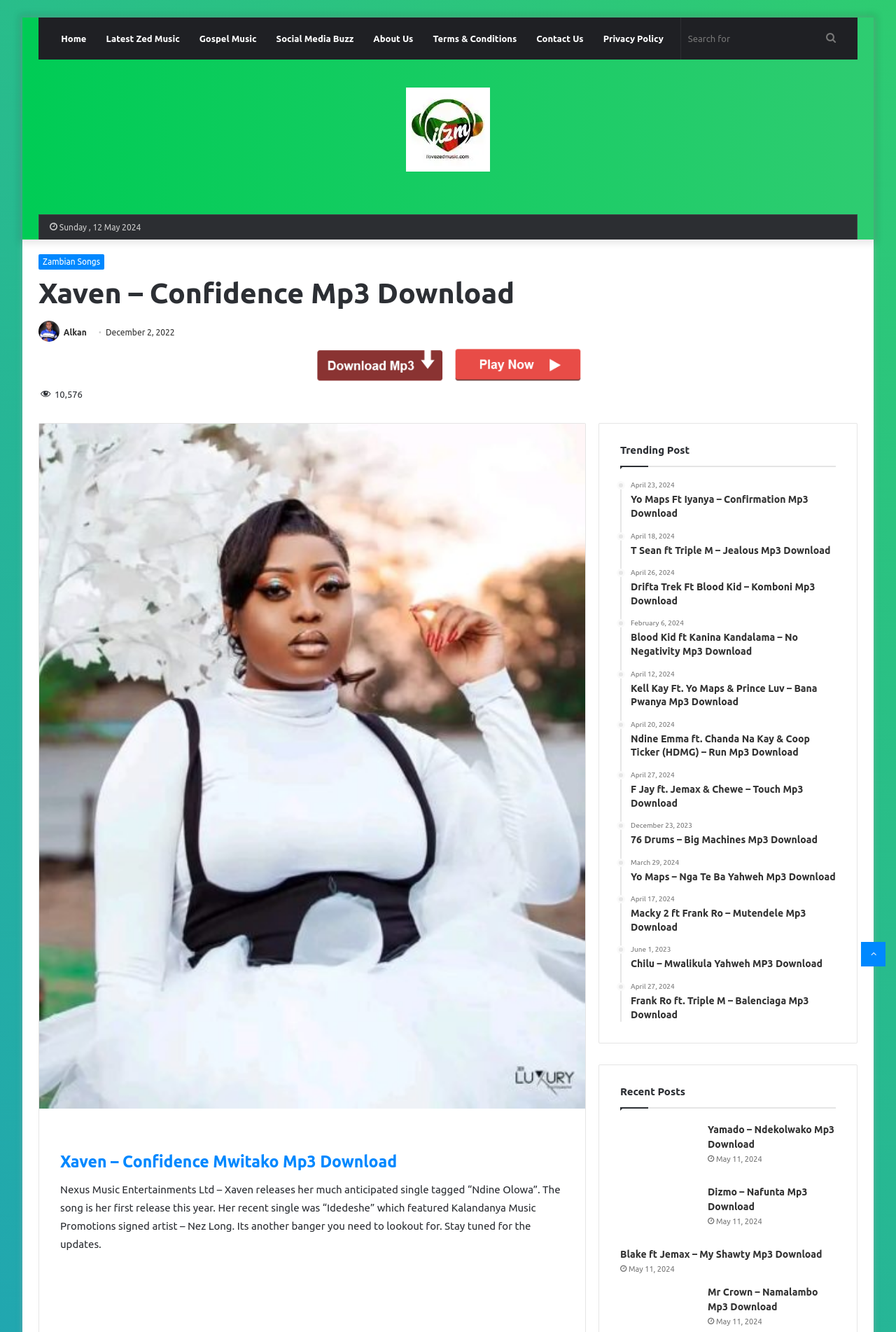Locate the bounding box coordinates of the clickable area to execute the instruction: "Search for Zambian music". Provide the coordinates as four float numbers between 0 and 1, represented as [left, top, right, bottom].

[0.76, 0.013, 0.943, 0.045]